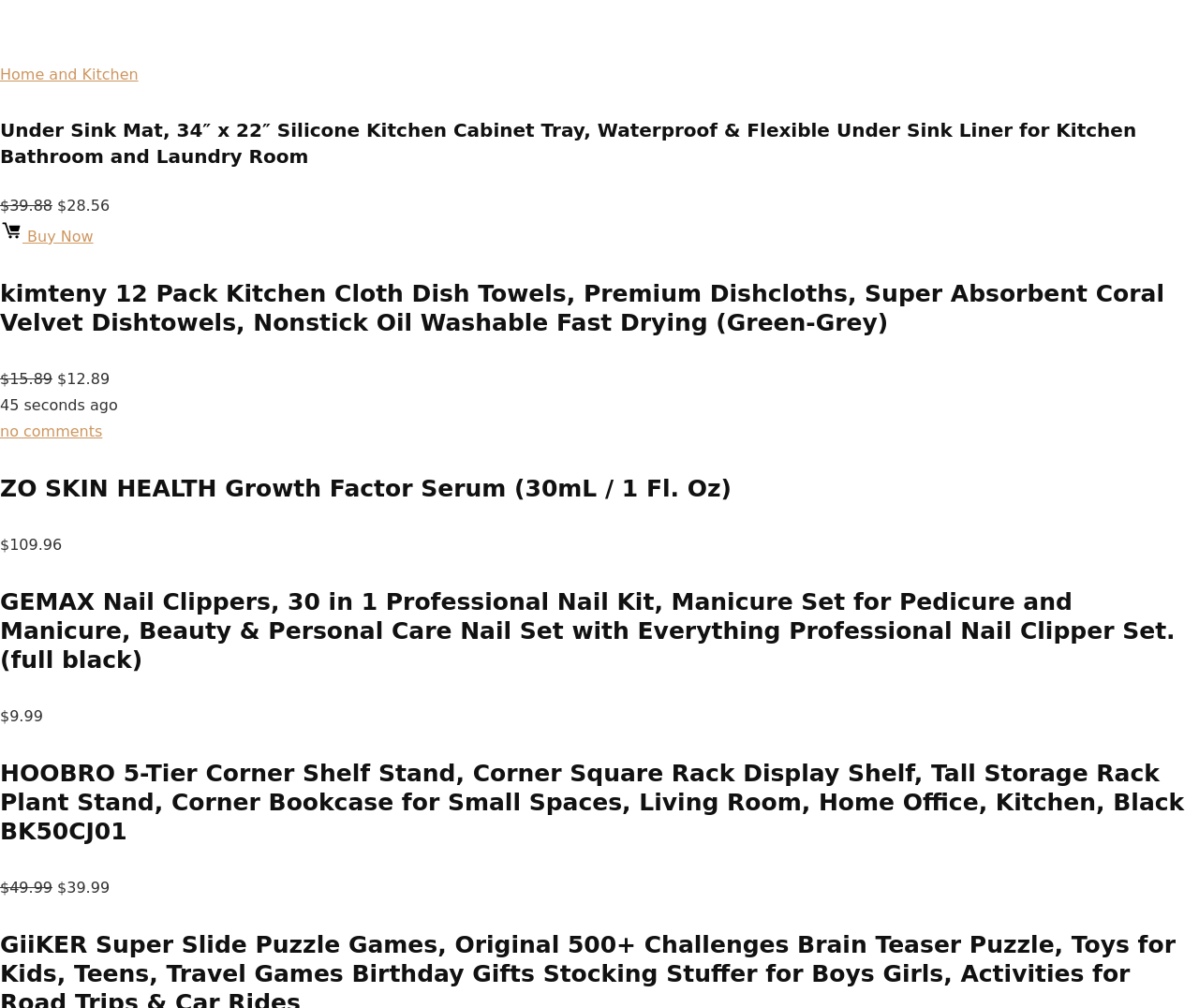How many products are listed on this webpage?
Please interpret the details in the image and answer the question thoroughly.

By examining the webpage, I can see that there are five product listings, each with a heading element that describes the product. The products are listed in a vertical layout, and each product has a link to its details, a price, and other information.